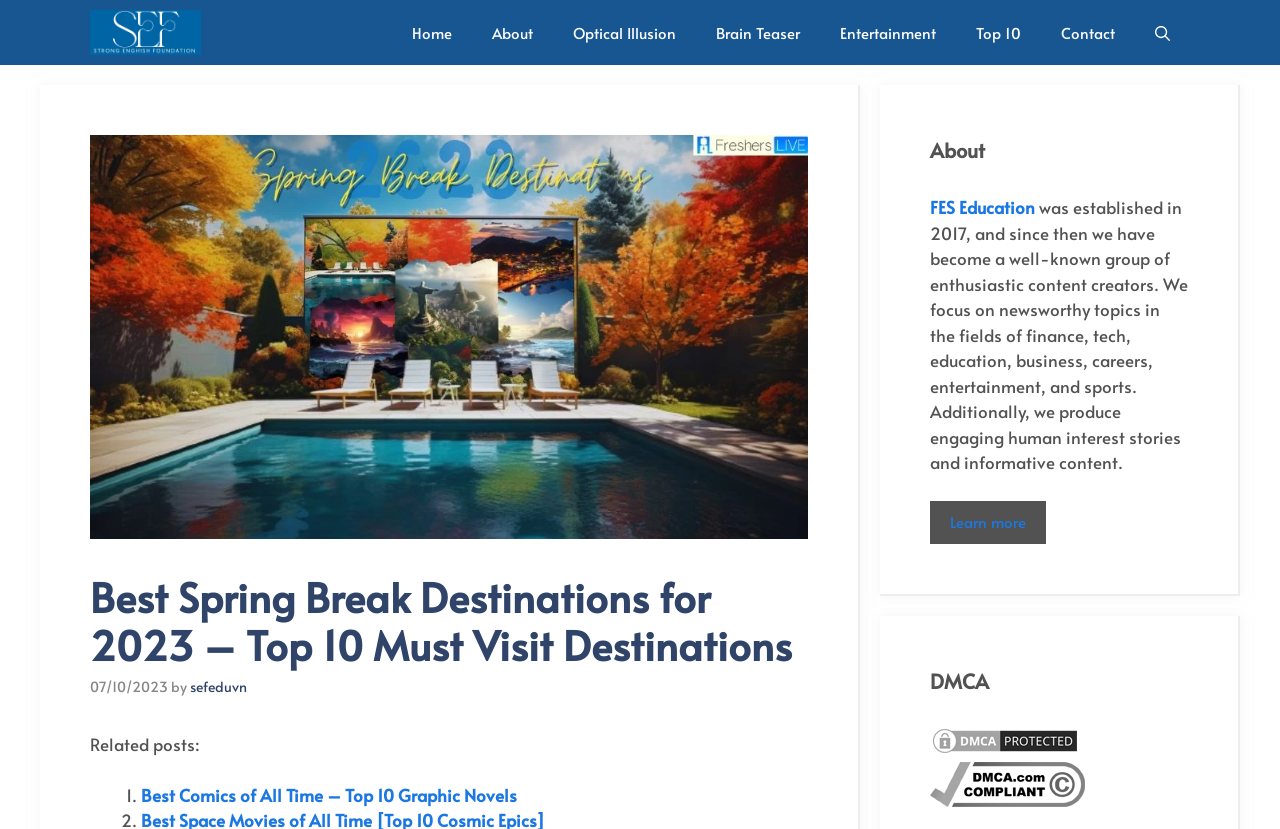Please determine the bounding box coordinates of the element to click in order to execute the following instruction: "Go to the Home page". The coordinates should be four float numbers between 0 and 1, specified as [left, top, right, bottom].

[0.306, 0.0, 0.369, 0.078]